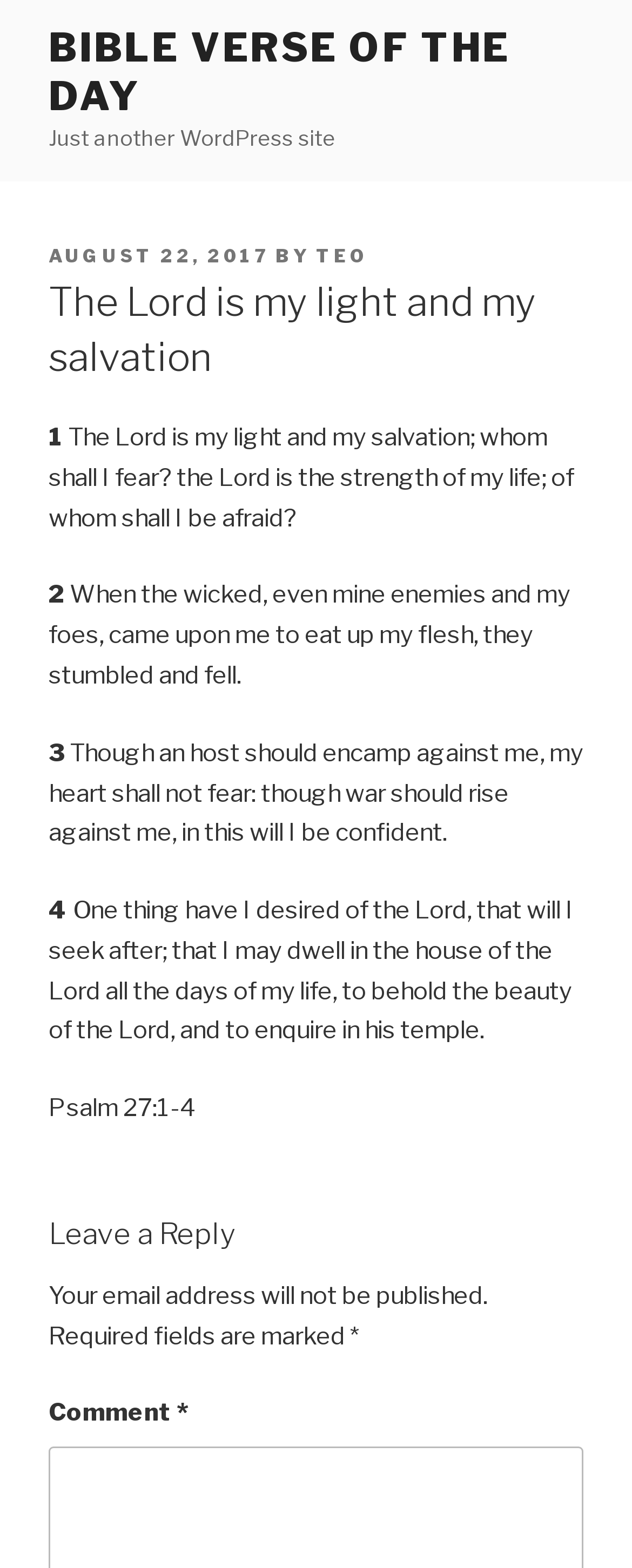Who posted the Bible verse of the day?
From the screenshot, provide a brief answer in one word or phrase.

TEO